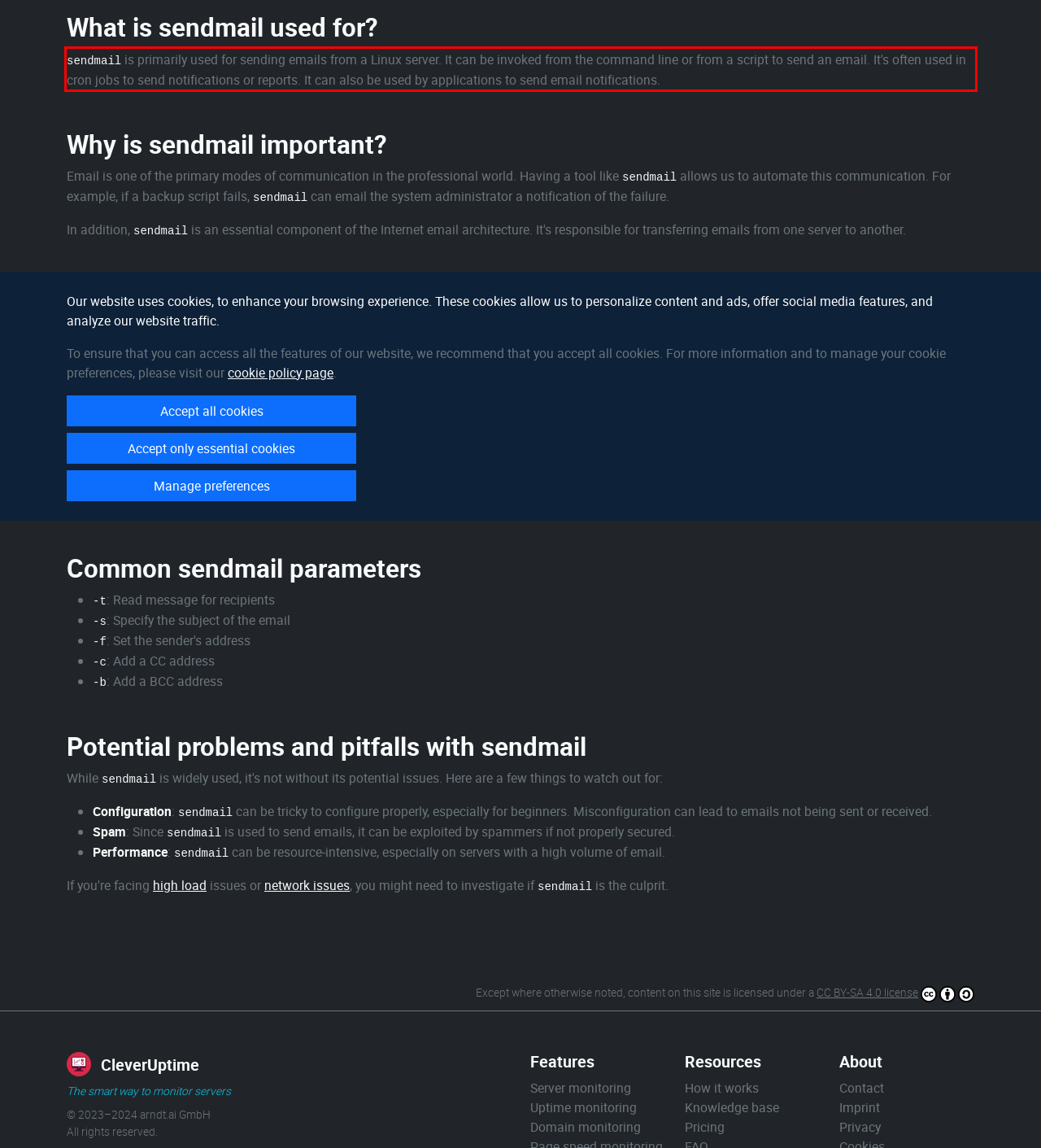Identify the text inside the red bounding box on the provided webpage screenshot by performing OCR.

sendmail is primarily used for sending emails from a Linux server. It can be invoked from the command line or from a script to send an email. It's often used in cron jobs to send notifications or reports. It can also be used by applications to send email notifications.